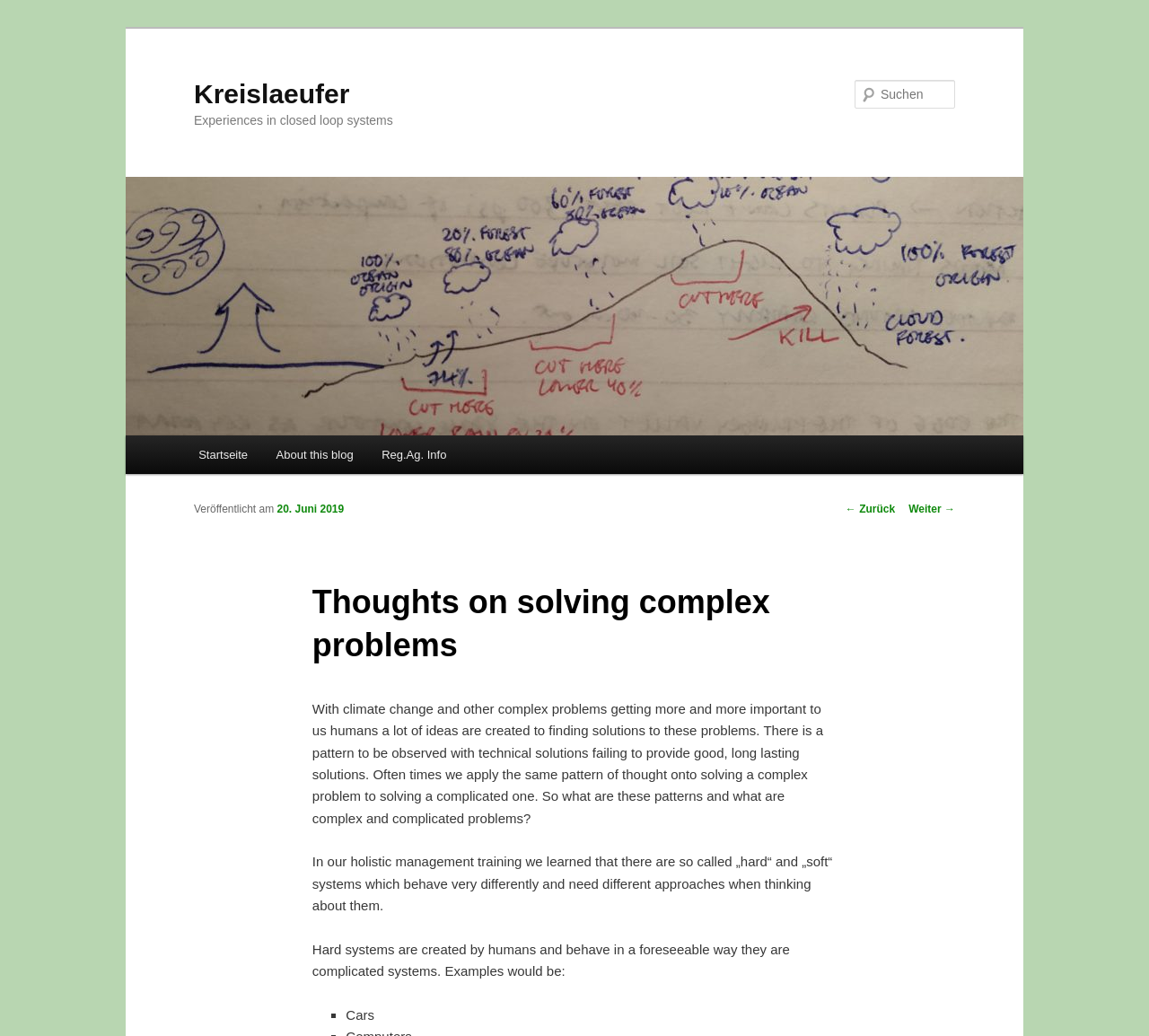Determine the bounding box coordinates of the clickable region to execute the instruction: "Go to the start page". The coordinates should be four float numbers between 0 and 1, denoted as [left, top, right, bottom].

[0.16, 0.42, 0.228, 0.458]